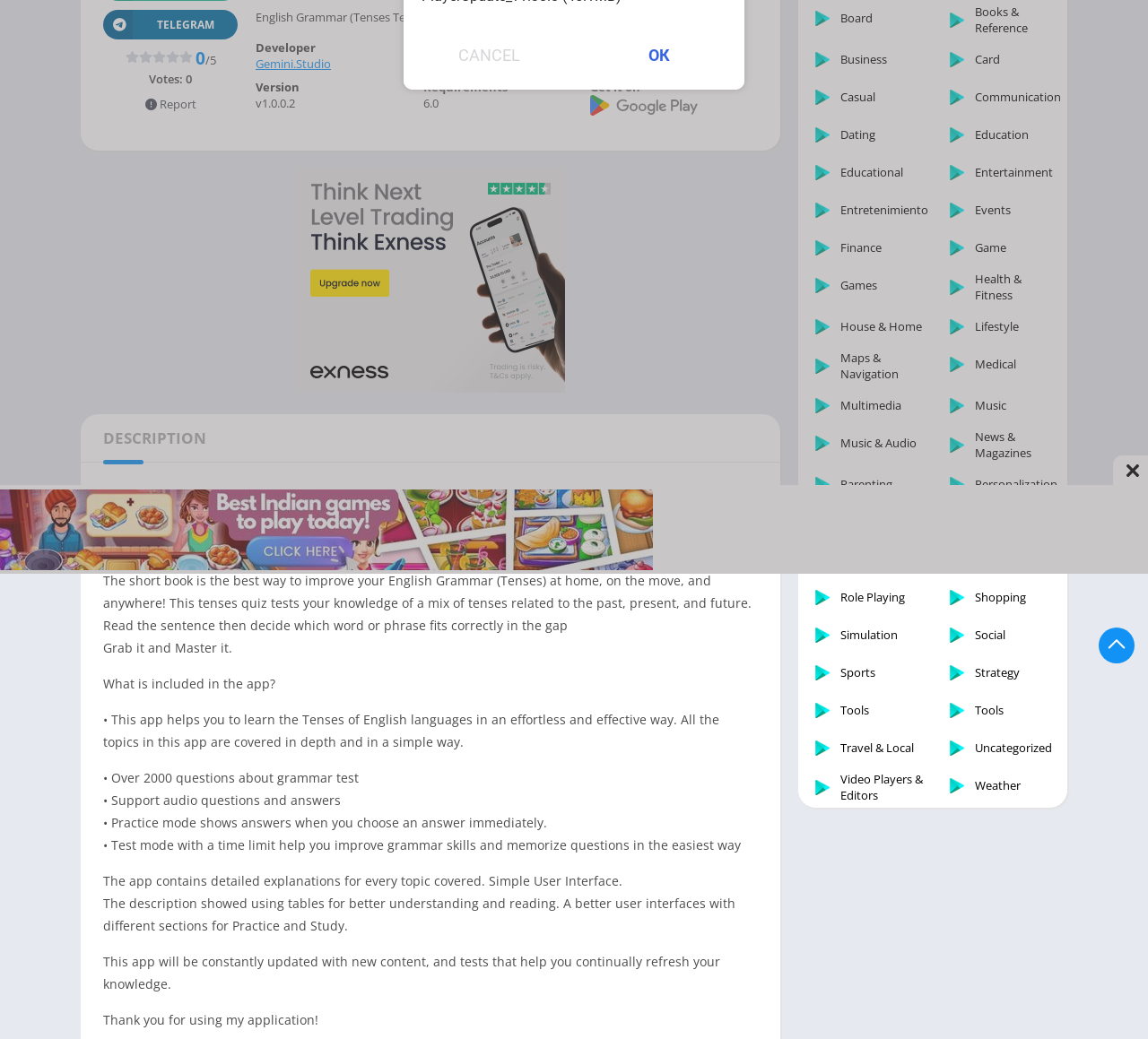Given the element description: "Health & Fitness", predict the bounding box coordinates of the UI element it refers to, using four float numbers between 0 and 1, i.e., [left, top, right, bottom].

[0.812, 0.256, 0.93, 0.296]